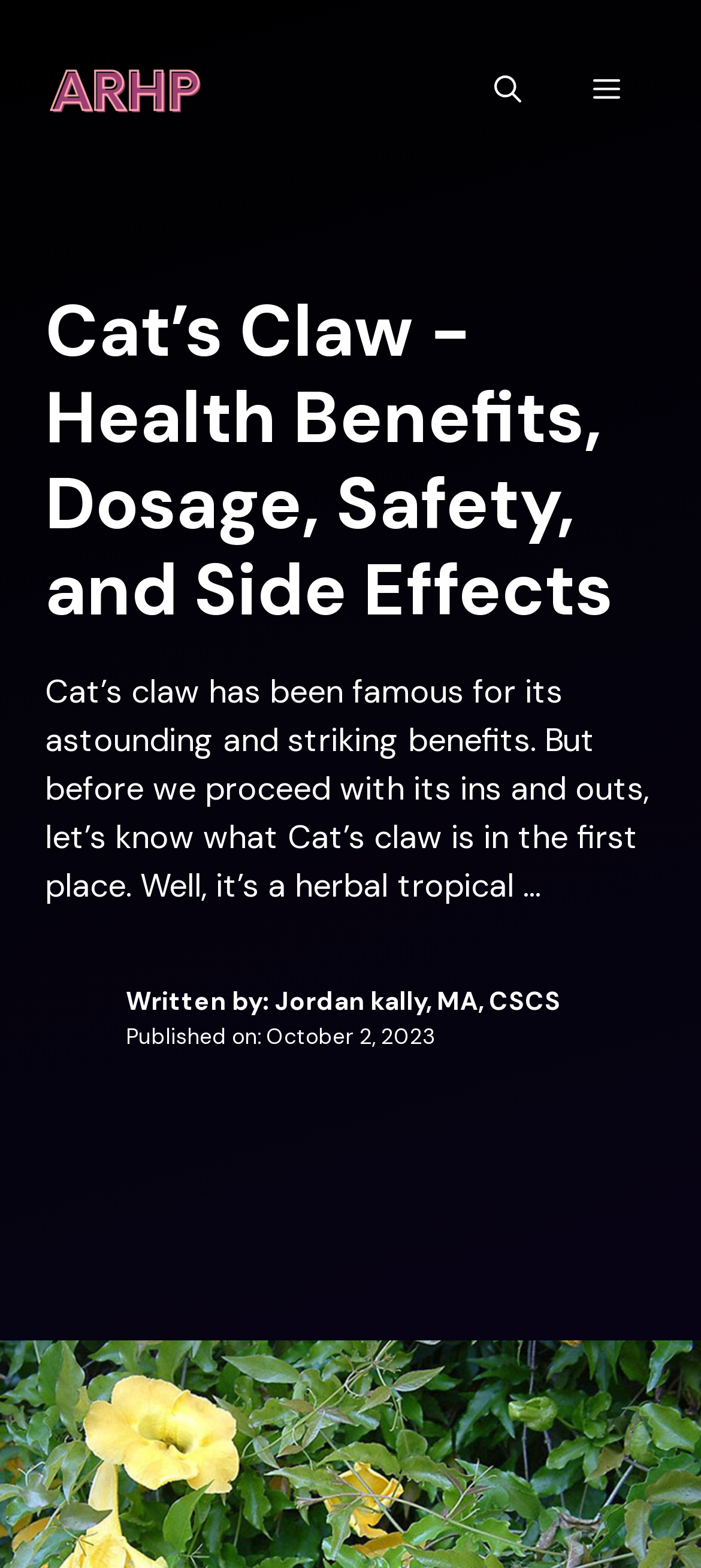What is the topic of the article?
Analyze the screenshot and provide a detailed answer to the question.

The topic of the article can be determined by looking at the heading 'Cat’s Claw − Health Benefits, Dosage, Safety, and Side Effects' which suggests that the article is about Cat's Claw.